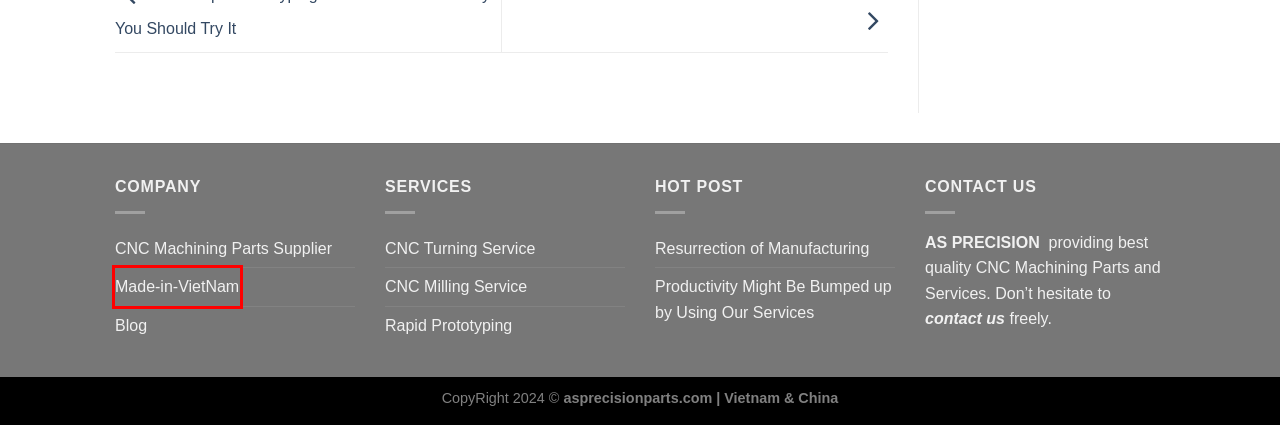Inspect the provided webpage screenshot, concentrating on the element within the red bounding box. Select the description that best represents the new webpage after you click the highlighted element. Here are the candidates:
A. Is CNC Machining the Preferred Method for Manufacturing Components? | AS PRECISION
B. Productivity Might Be Bumped up by Using Our Services | AS PRECISION
C. CNC Machining Parts Viet Nam Manufacturing | AS PRECISION
D. Precision CNC Machining Parts Services | AS Precision
E. Custom CNC Rapid Prototyping Service | AS Precision
F. Custom High Precision CNC Milling Service | AS Precision
G. Professional Metal Forging Parts Service | AS Precision
H. Automatic Processes Demand CNC Turned And Milled Components | AS PRECISION

C